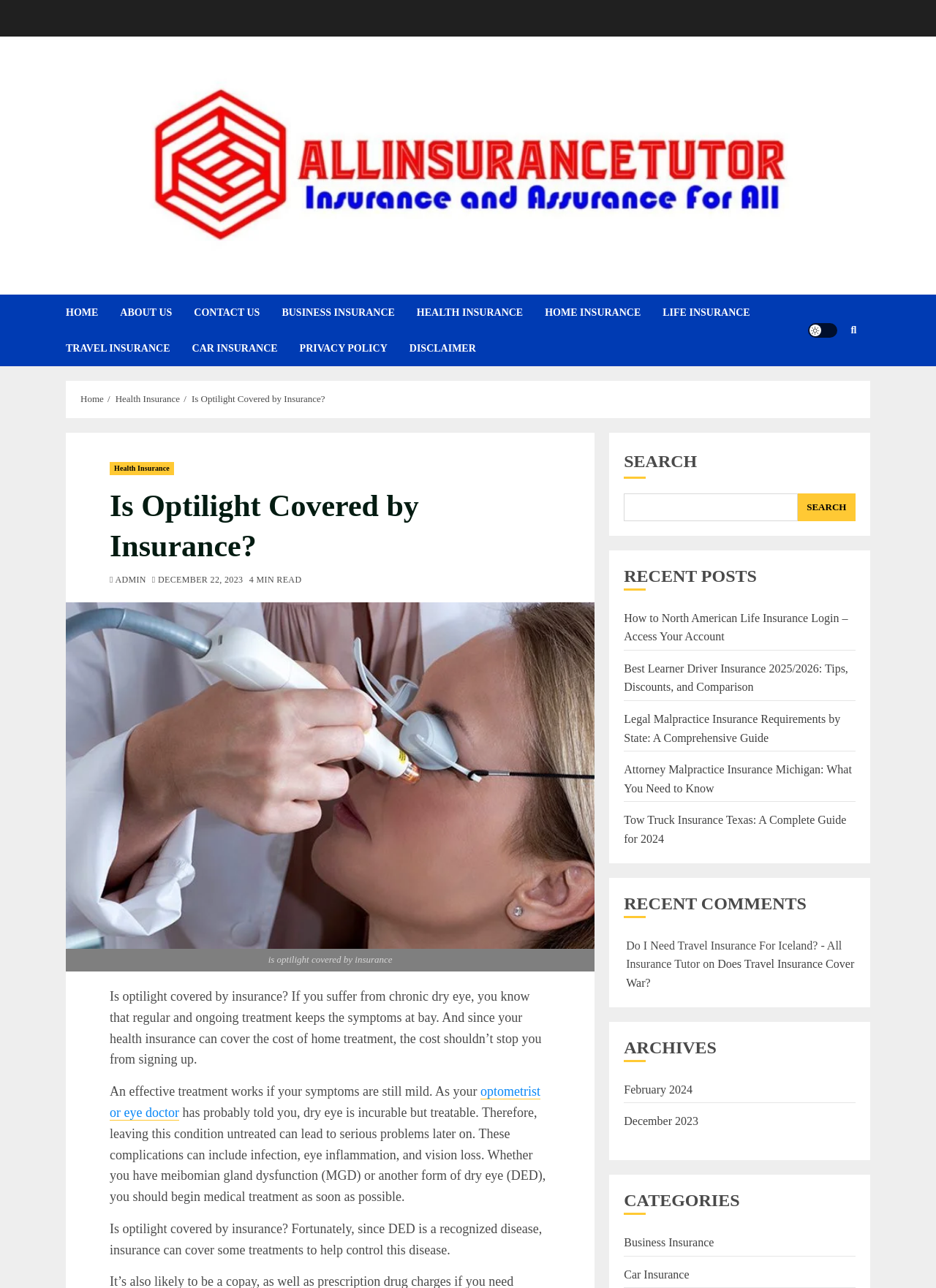Identify the bounding box of the UI element that matches this description: "optometrist or eye doctor".

[0.117, 0.842, 0.577, 0.87]